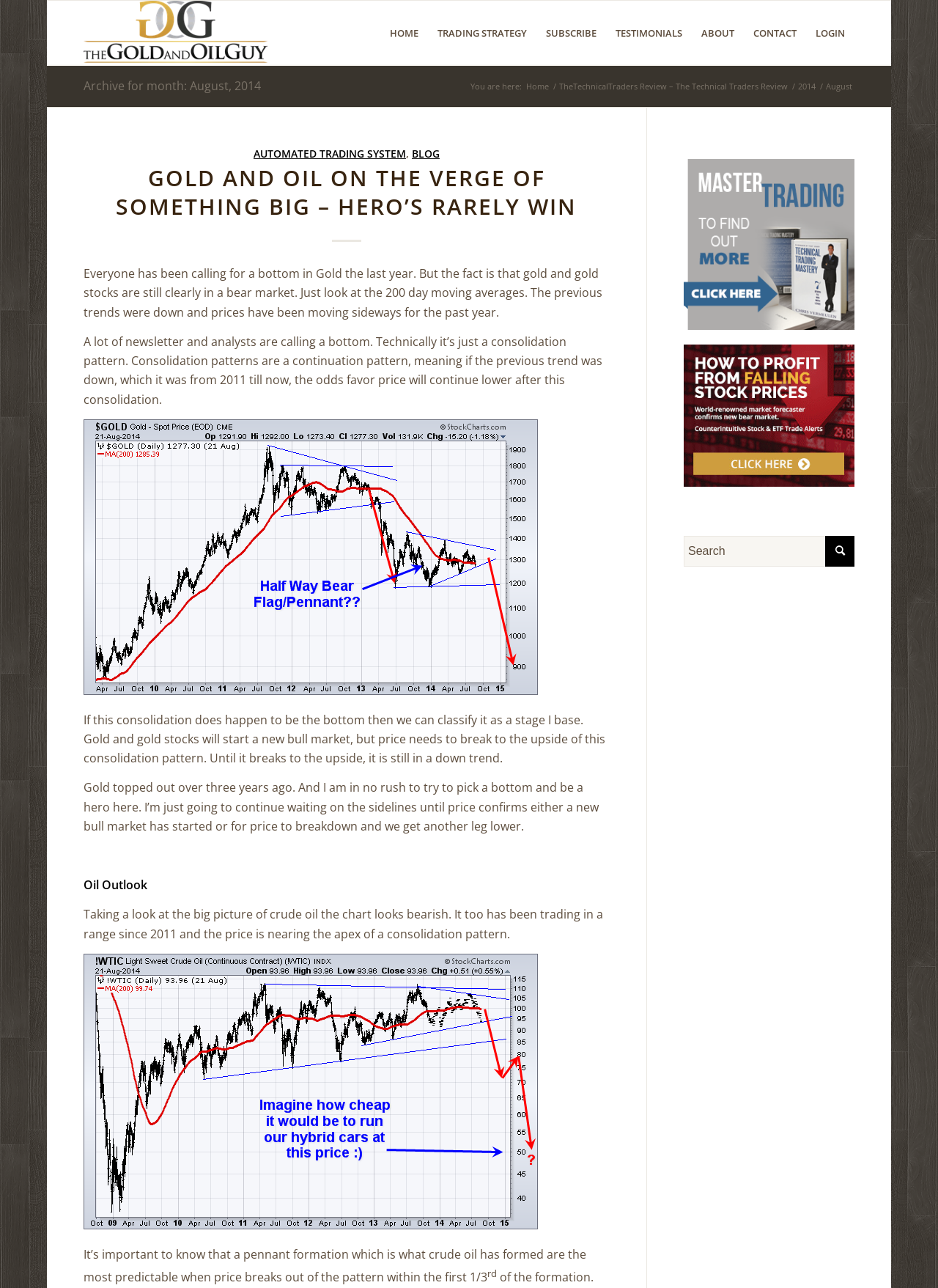Can you find the bounding box coordinates for the element that needs to be clicked to execute this instruction: "Click on TRADING STRATEGY"? The coordinates should be given as four float numbers between 0 and 1, i.e., [left, top, right, bottom].

[0.456, 0.001, 0.572, 0.051]